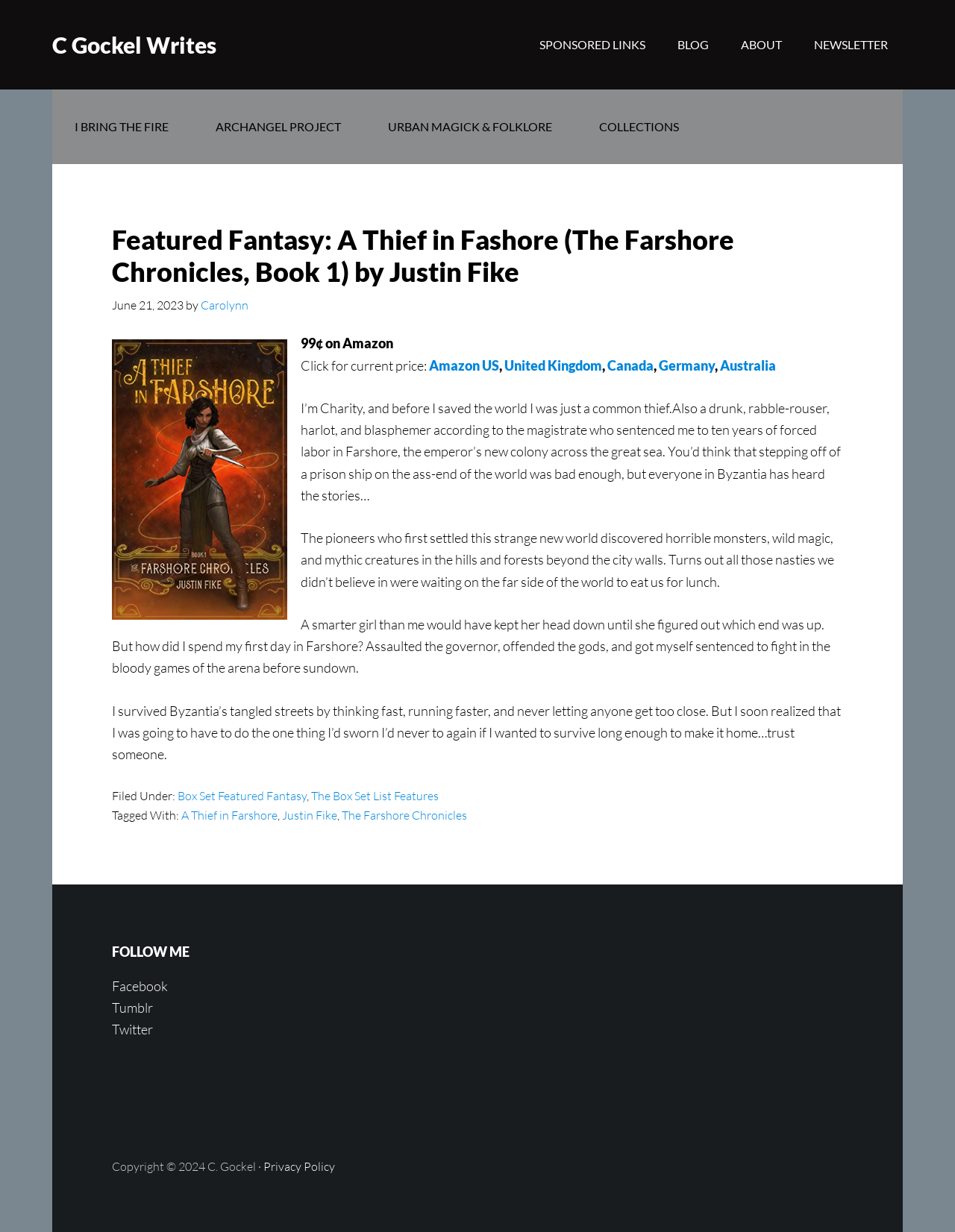Please identify the bounding box coordinates of the clickable element to fulfill the following instruction: "Click on the link to Amazon US". The coordinates should be four float numbers between 0 and 1, i.e., [left, top, right, bottom].

[0.449, 0.29, 0.523, 0.303]